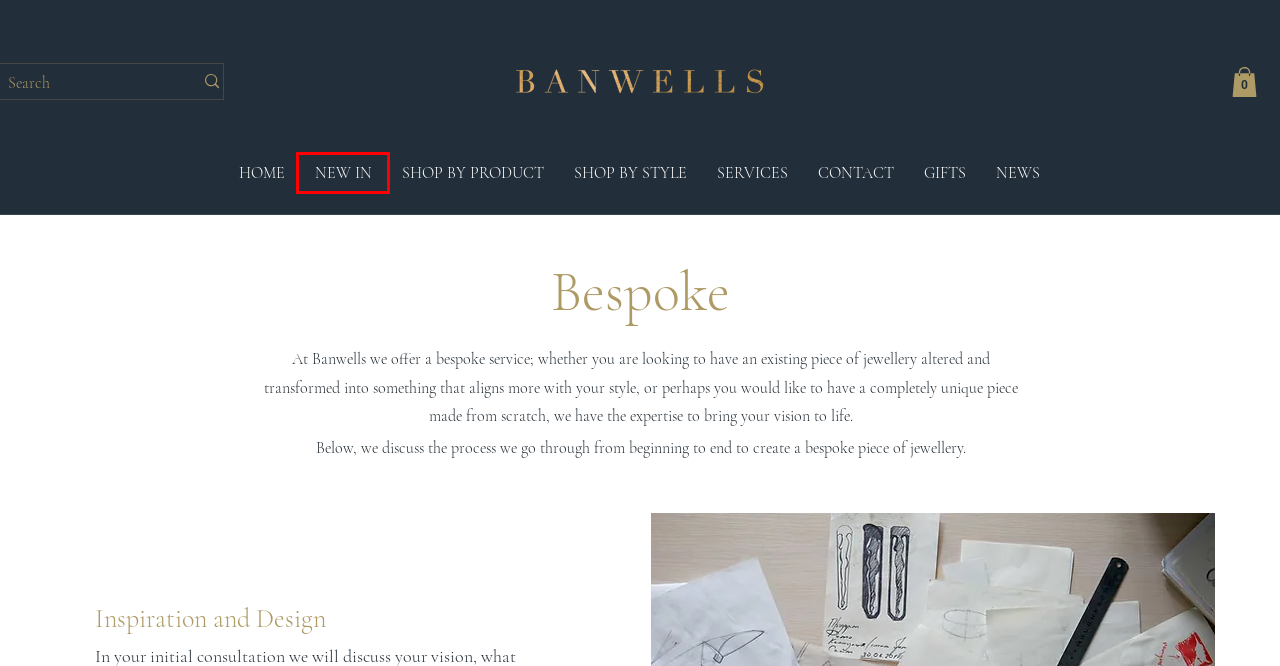Assess the screenshot of a webpage with a red bounding box and determine which webpage description most accurately matches the new page after clicking the element within the red box. Here are the options:
A. Cart | Banwells Jewellery
B. Latest News | Banwells Fine Jewellery | Sidmouth, Devon
C. Antique, Estate and Modern Jewellery | Banwells Fine Jewellery | Sidmouth, Devon
D. GIFTS | Banwells Jewellery
E. Stylish Jewellery by Era | Banwells Fine Jewellery | Sidmouth, Devon
F. Contact Us | Banwells Fine Jewellery | Sidmouth, Devon
G. NEW IN | Banwells Jewellery
H. Banwells Antique Jewellery | Modern, Estate and Antique Jewellery | Devon, England

G